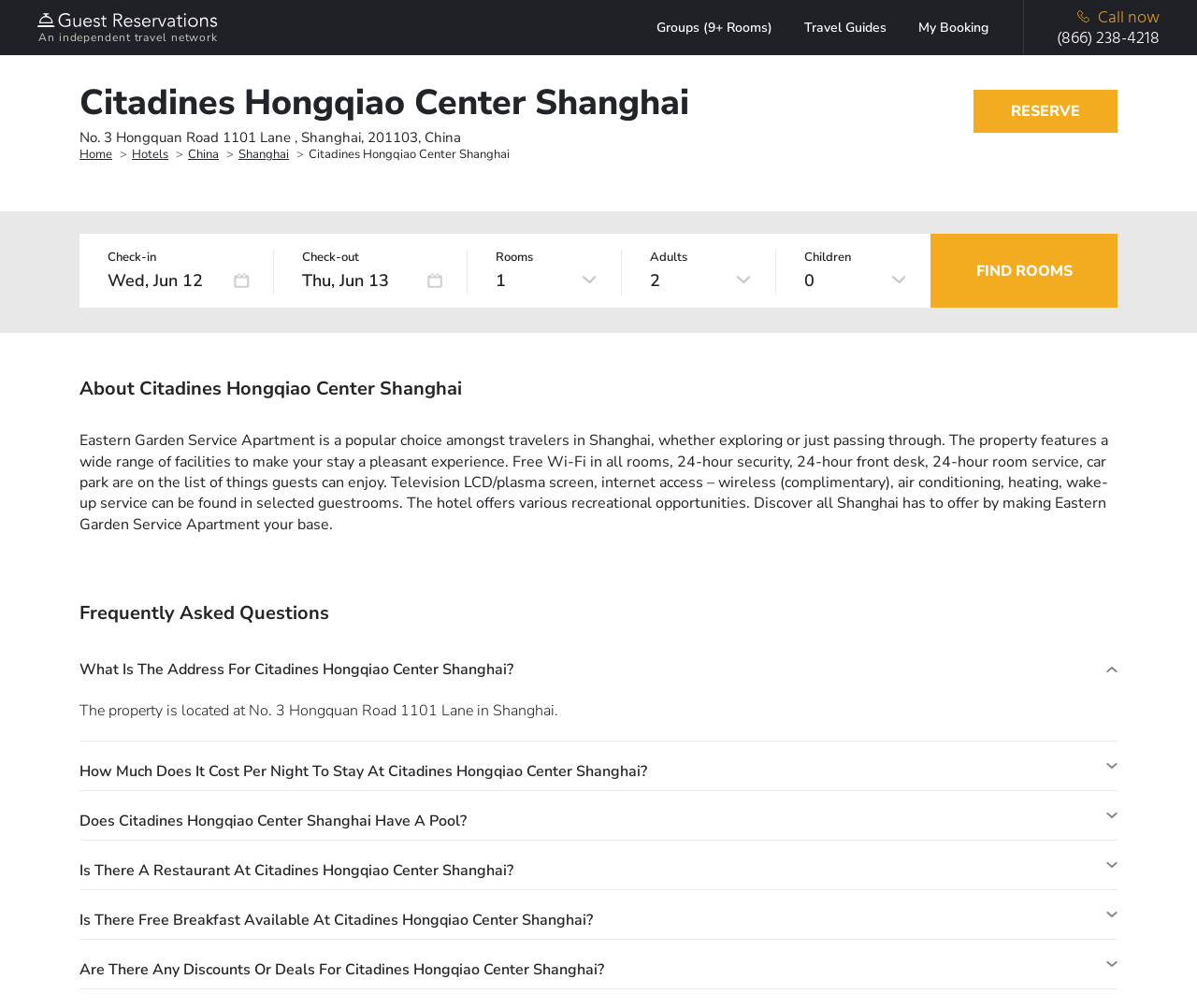Please answer the following question as detailed as possible based on the image: 
How many rooms can be reserved at a time?

I found the answer by looking at the button element that allows users to select the number of rooms, which is currently set to '1'.